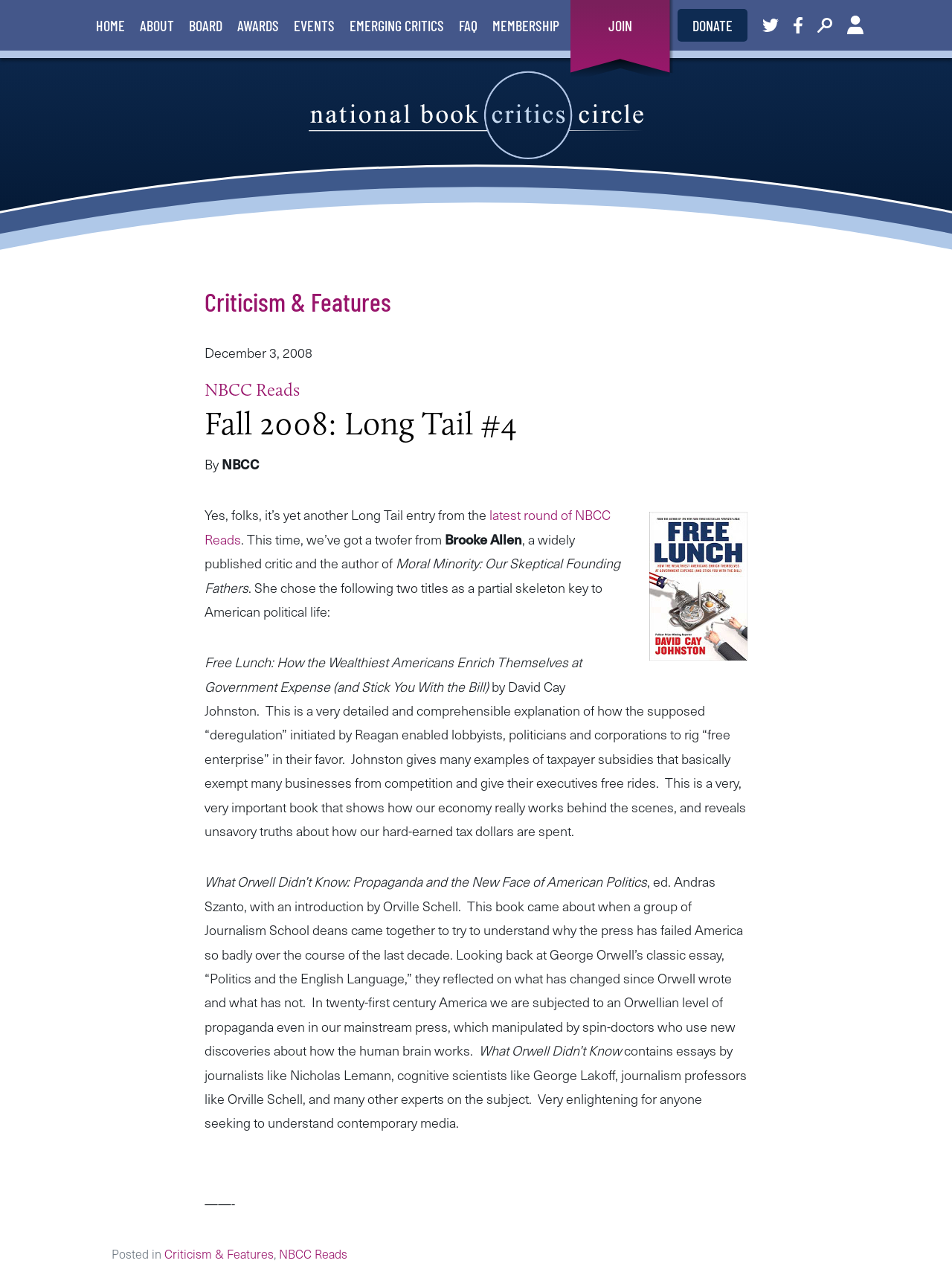Please identify the webpage's heading and generate its text content.

Fall 2008: Long Tail #4